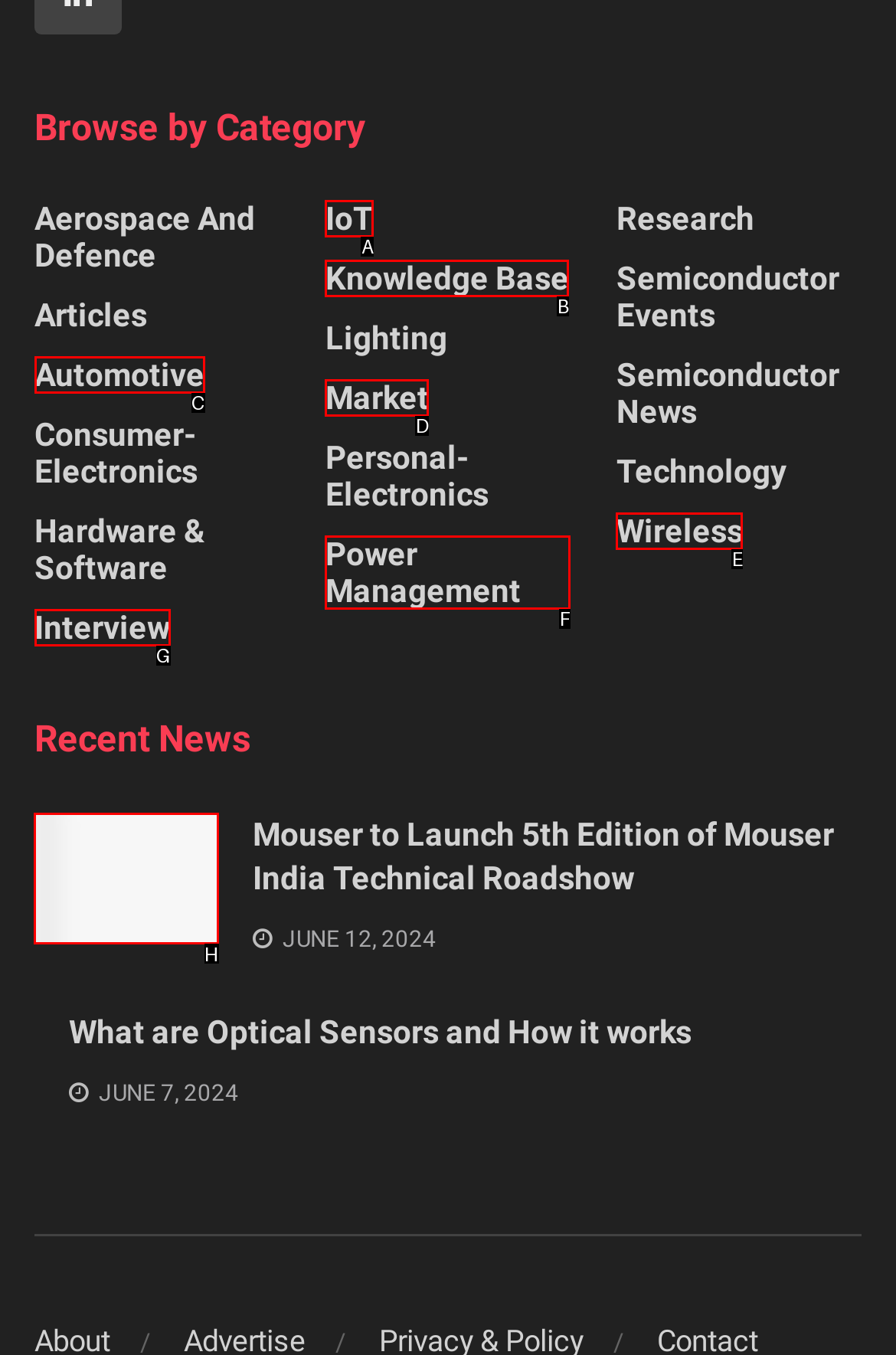Identify the correct UI element to click on to achieve the following task: Read Mouser to Launch 5th Edition of Mouser India Technical Roadshow news Respond with the corresponding letter from the given choices.

H